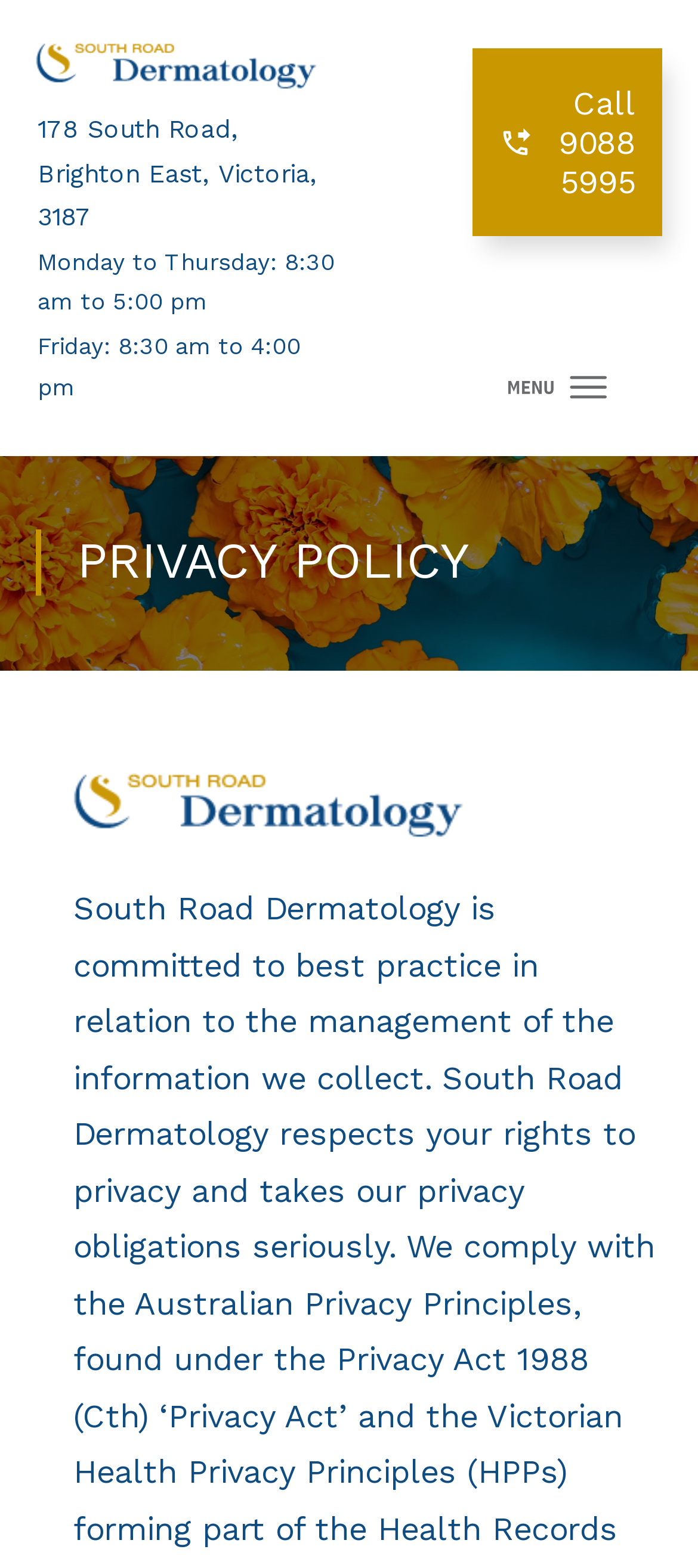Answer the question below using just one word or a short phrase: 
What is the address of South Road Dermatology?

178 South Road, Brighton East, Victoria, 3187